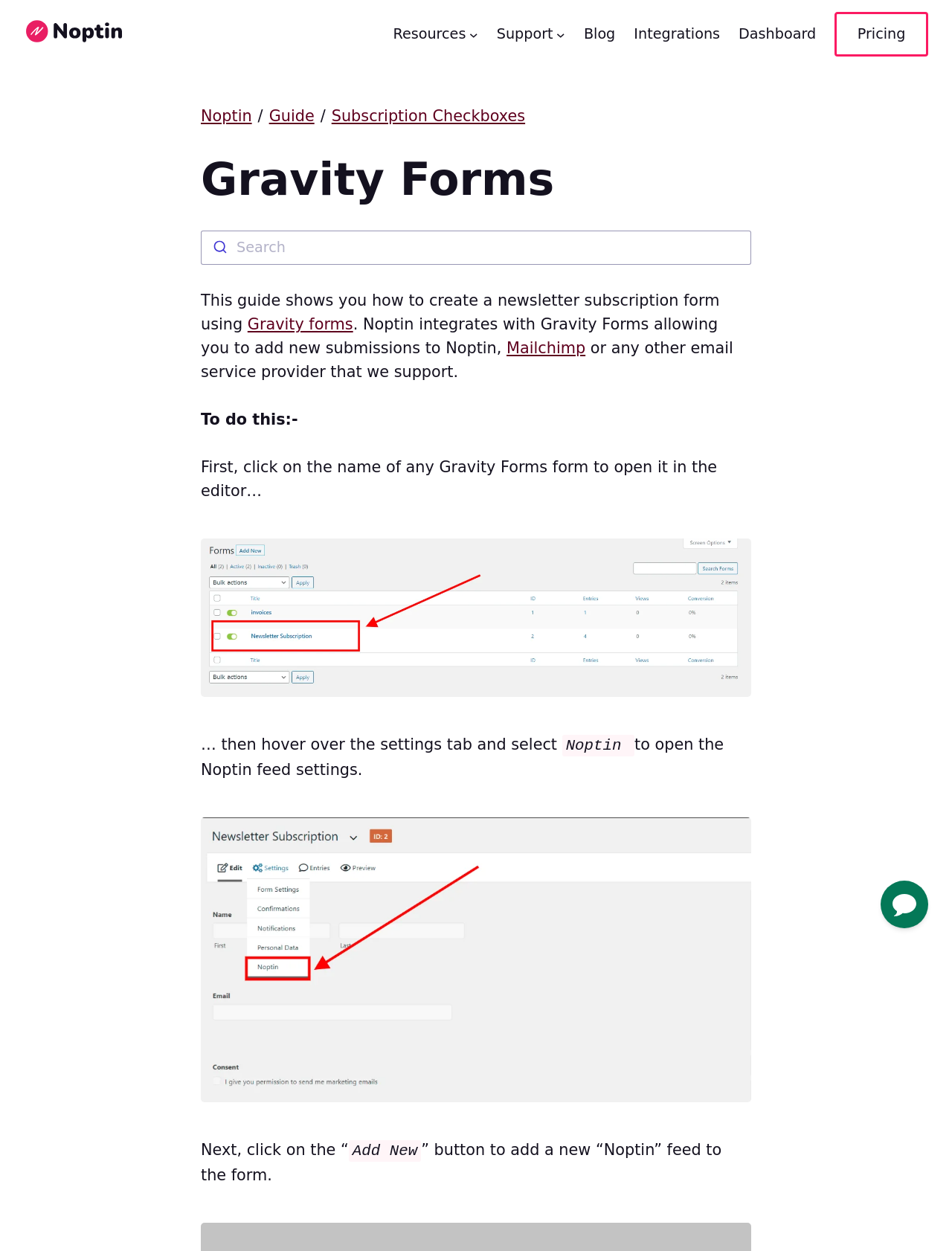Identify the bounding box coordinates for the region of the element that should be clicked to carry out the instruction: "Submit the form". The bounding box coordinates should be four float numbers between 0 and 1, i.e., [left, top, right, bottom].

[0.212, 0.185, 0.248, 0.211]